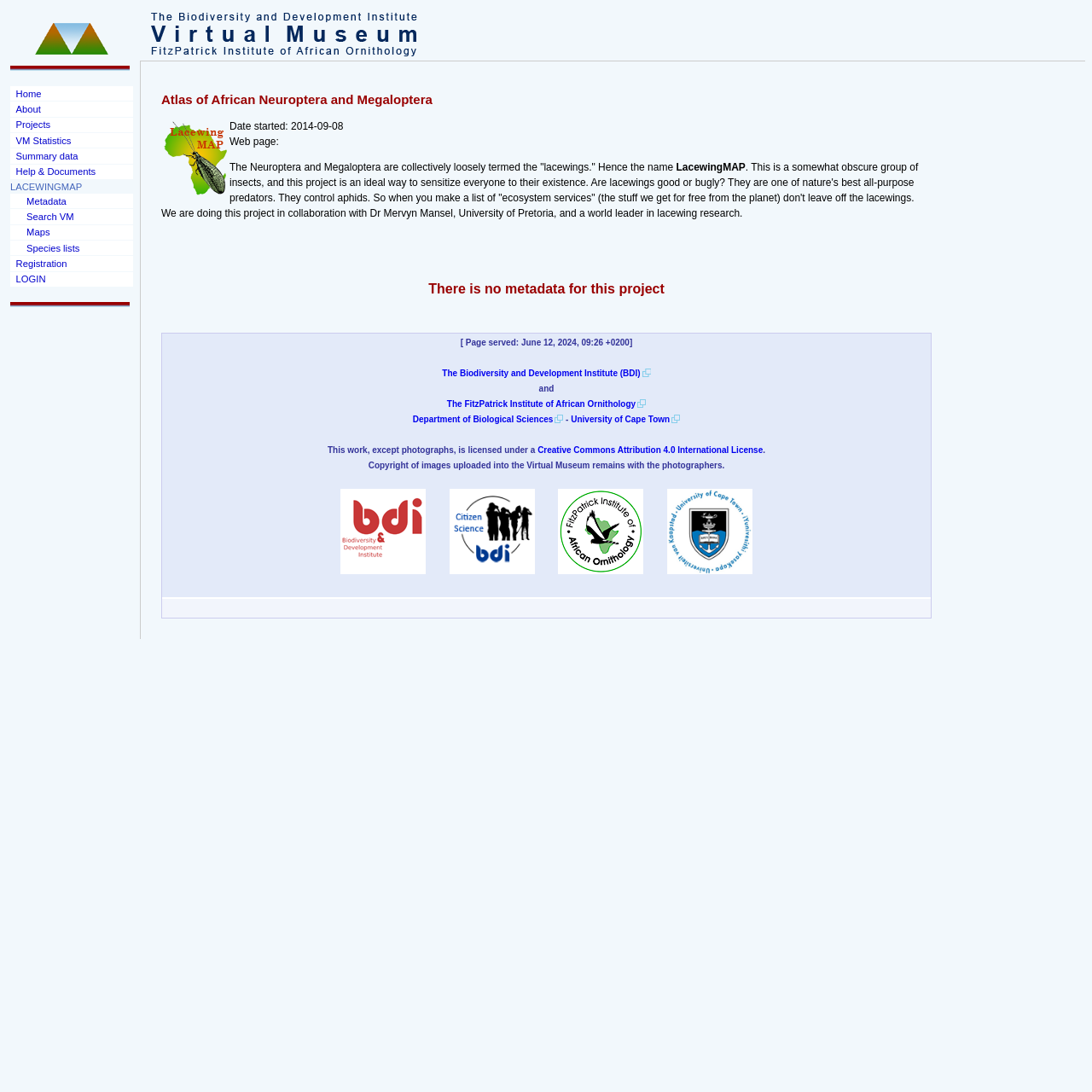Identify the bounding box coordinates of the clickable region to carry out the given instruction: "Click the LacewingMAP logo".

[0.149, 0.11, 0.209, 0.186]